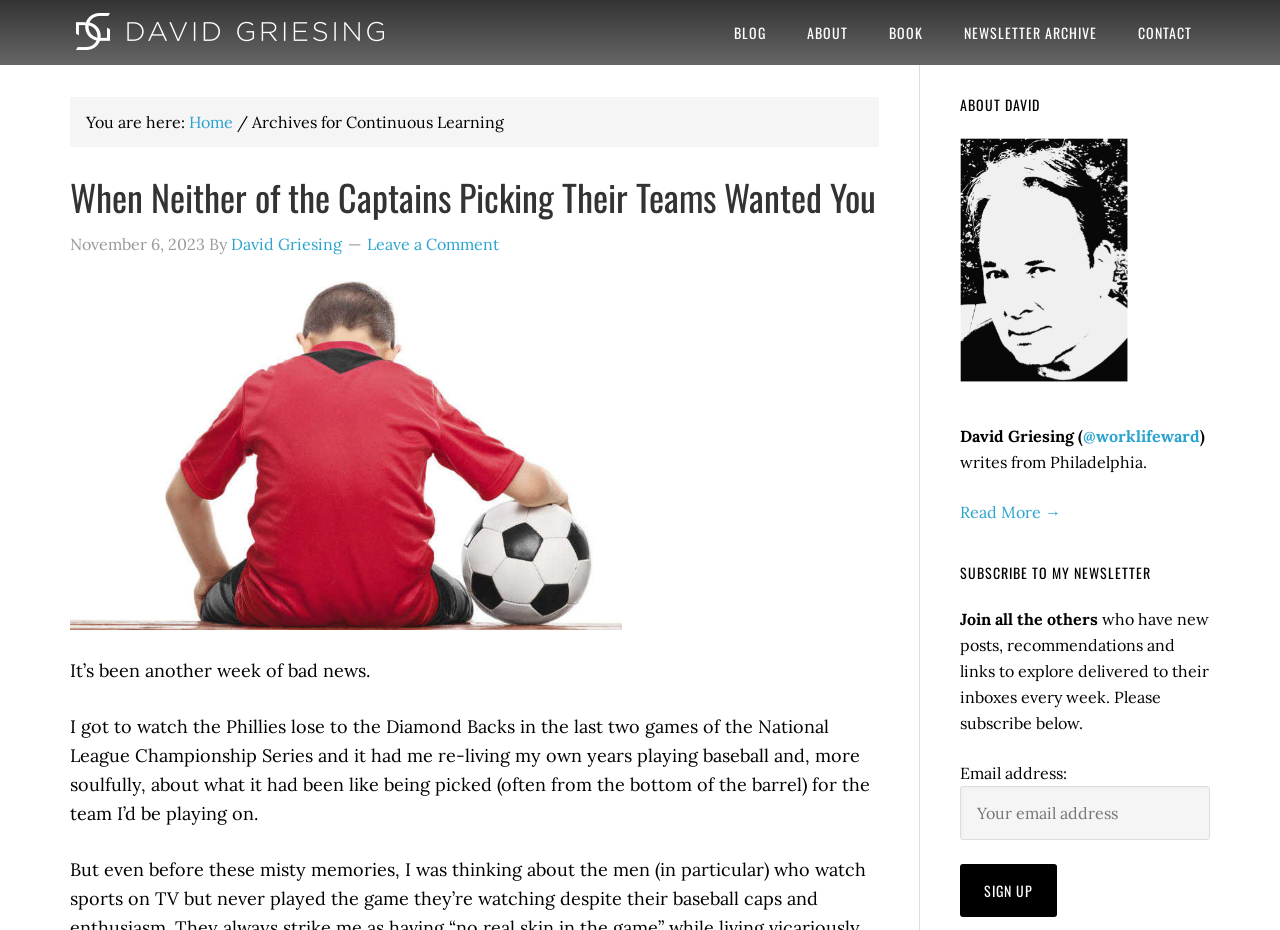Describe all the visual and textual components of the webpage comprehensively.

This webpage is a personal blog focused on continuous learning, with the title "Continuous Learning | David Griesing | Work Life Reward Author | Philadelphia" at the top. Below the title, there is a navigation menu with links to "BLOG", "ABOUT", "BOOK", "NEWSLETTER ARCHIVE", and "CONTACT". 

To the left of the navigation menu, there is a link to the author's name, "DAVID GRIESING | WORK LIFE REWARD AUTHOR | PHILADELPHIA". 

Below the navigation menu, there is a breadcrumb trail indicating the current page, "Archives for Continuous Learning". 

The main content of the page is a blog post titled "When Neither of the Captains Picking Their Teams Wanted You", written by David Griesing and dated November 6, 2023. The post starts with a brief introduction, followed by a longer paragraph of text. 

To the right of the blog post, there is a section about the author, "ABOUT DAVID", with a link to his Twitter handle and a brief description of himself. 

Below the author section, there is a call to action to subscribe to the newsletter, with a brief description and a form to enter an email address and a "Sign up" button.